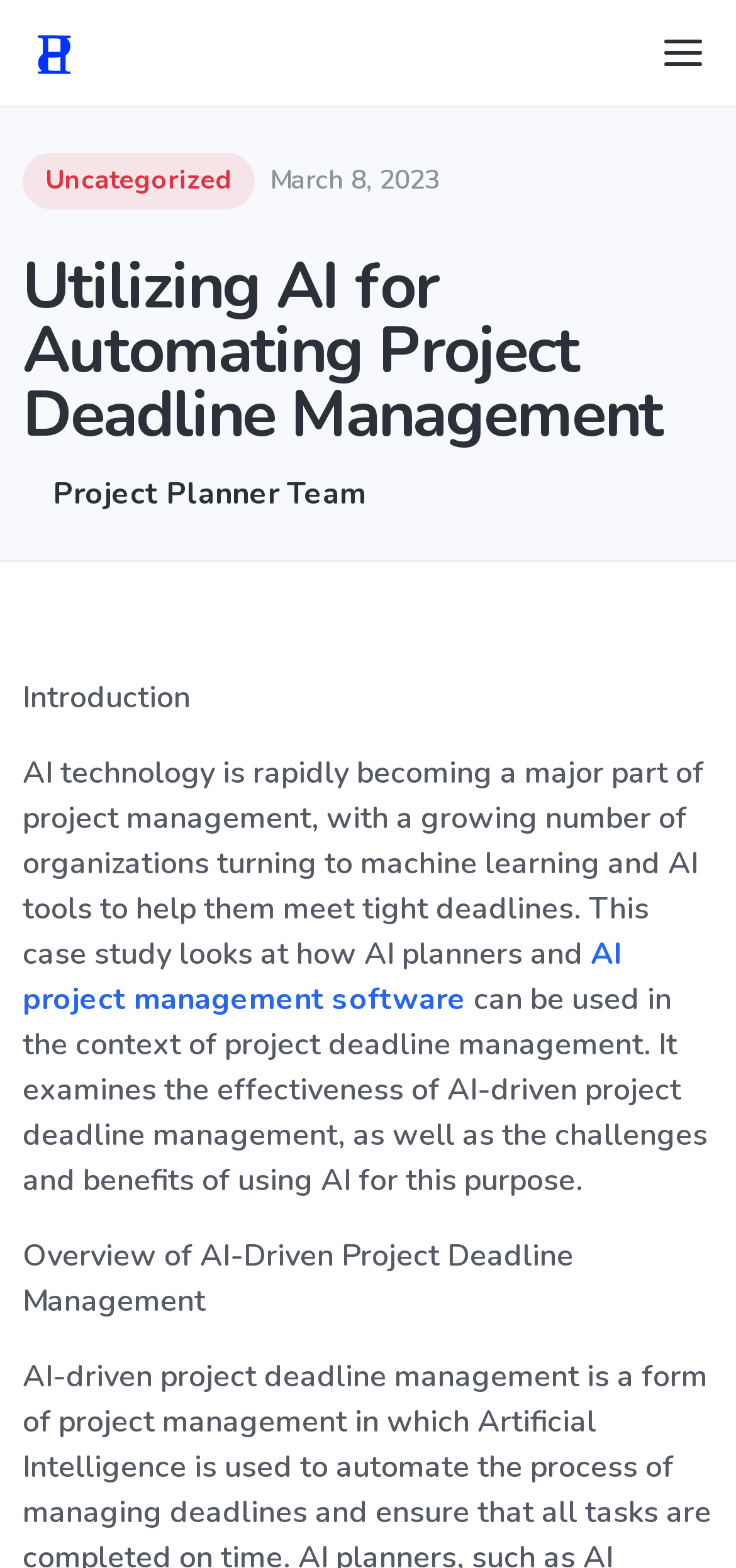What is the logo of the website?
Carefully analyze the image and provide a detailed answer to the question.

The logo of the website is 'Project Planner' which can be found at the top left corner of the webpage, indicated by the image element with bounding box coordinates [0.041, 0.019, 0.108, 0.051] and OCR text 'project planner logo'.